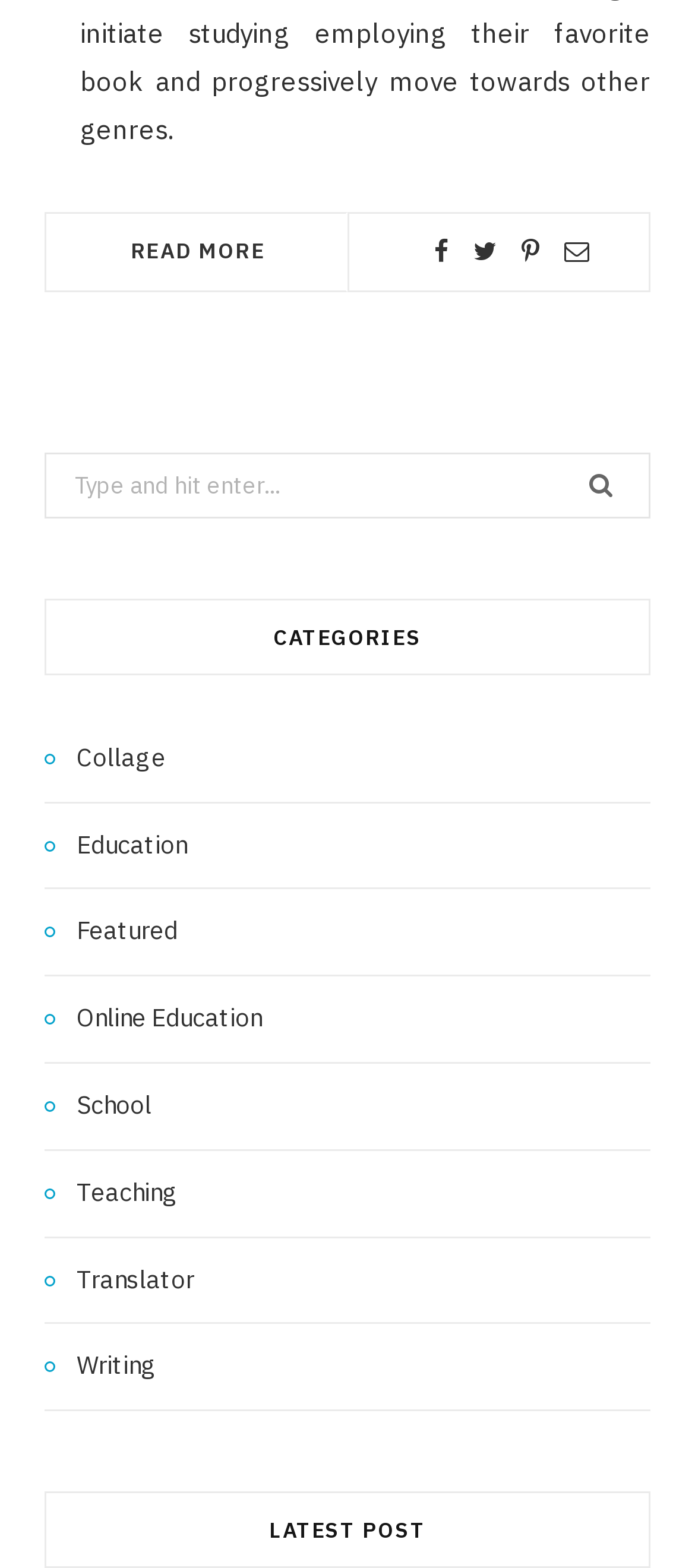Locate the bounding box coordinates of the element that should be clicked to execute the following instruction: "Click on the READ MORE link".

[0.188, 0.151, 0.381, 0.168]